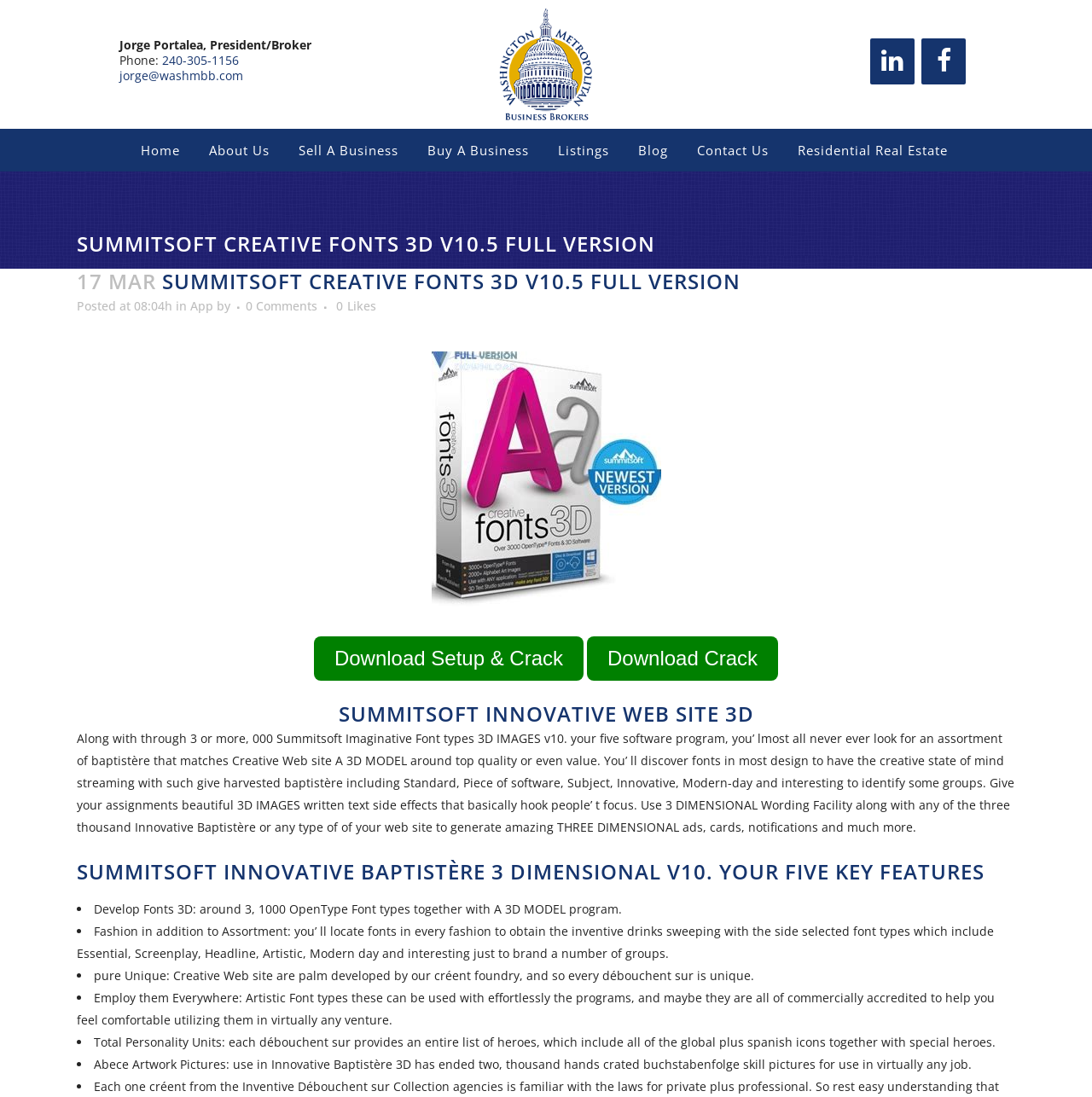Find the headline of the webpage and generate its text content.

SUMMITSOFT CREATIVE FONTS 3D V10.5 FULL VERSION